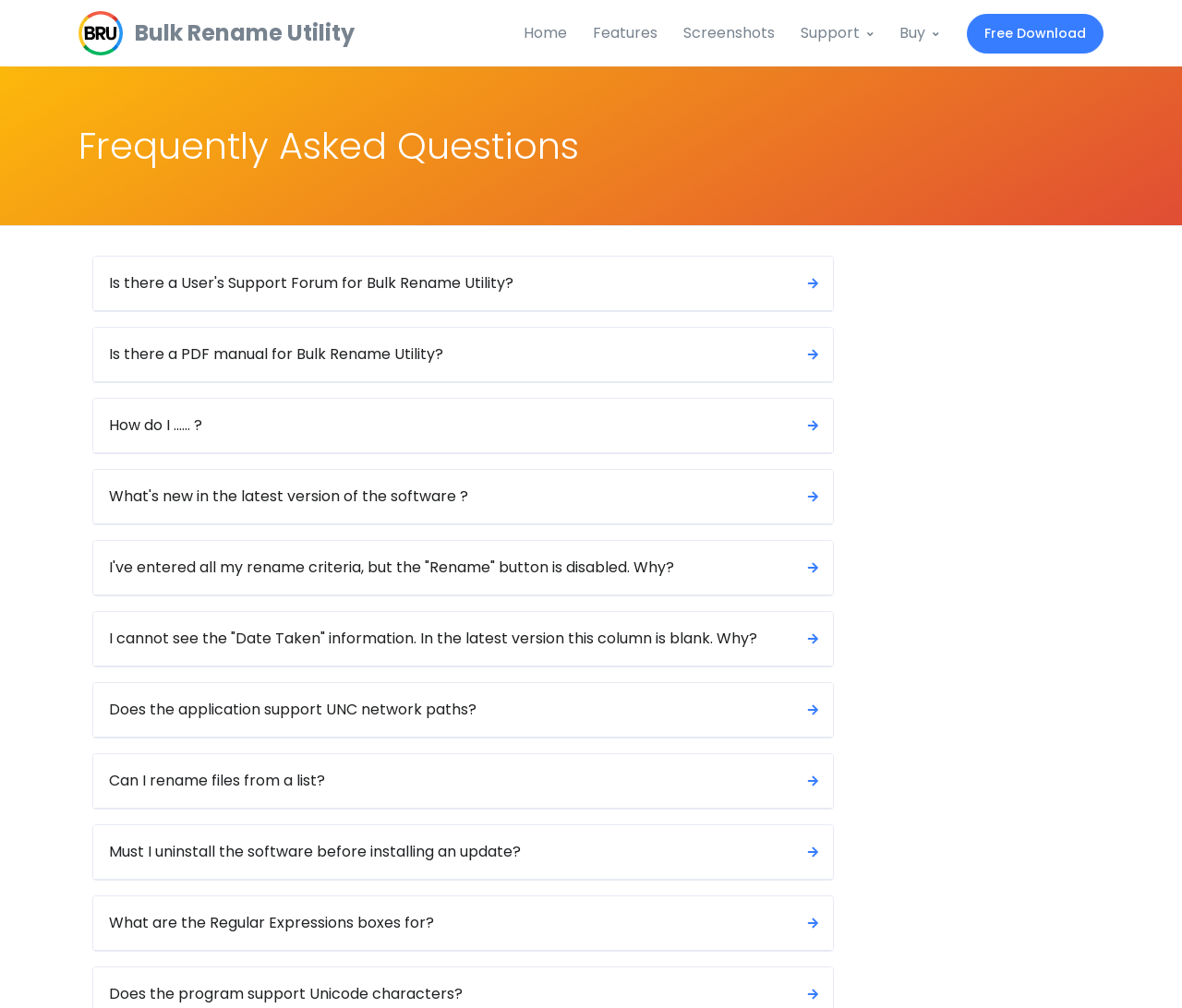Pinpoint the bounding box coordinates of the element that must be clicked to accomplish the following instruction: "Expand the answer to 'Is there a User's Support Forum for Bulk Rename Utility?'". The coordinates should be in the format of four float numbers between 0 and 1, i.e., [left, top, right, bottom].

[0.079, 0.255, 0.704, 0.308]